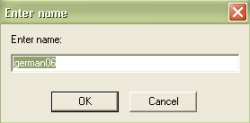How many buttons are visible below the text field?
Using the screenshot, give a one-word or short phrase answer.

Two